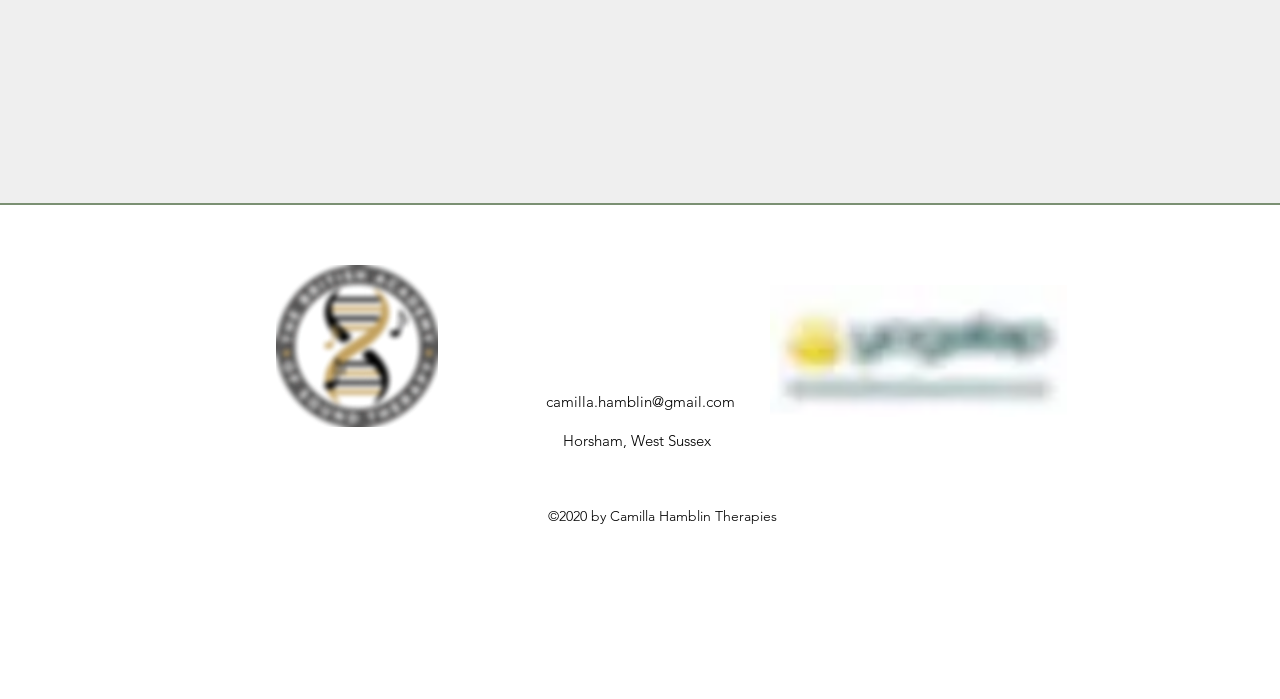What is Camilla Hamblin's email address?
Based on the image, give a one-word or short phrase answer.

camilla.hamblin@gmail.com